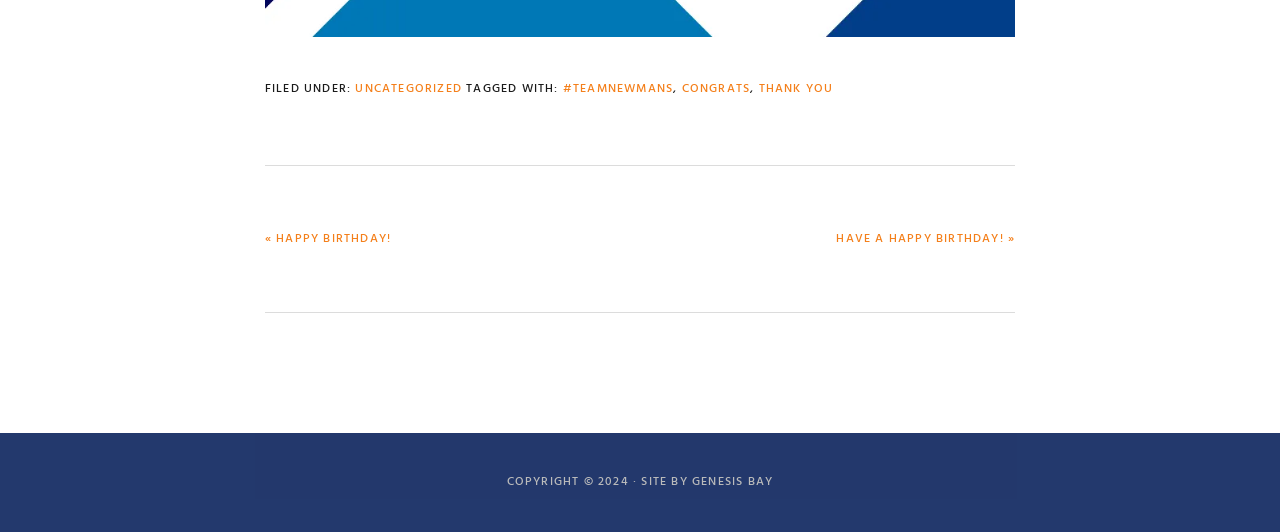What is the year of copyright?
Please provide a detailed answer to the question.

I determined the answer by looking at the footer section of the webpage, where it says 'COPYRIGHT © 2024', indicating that the year of copyright is 2024.